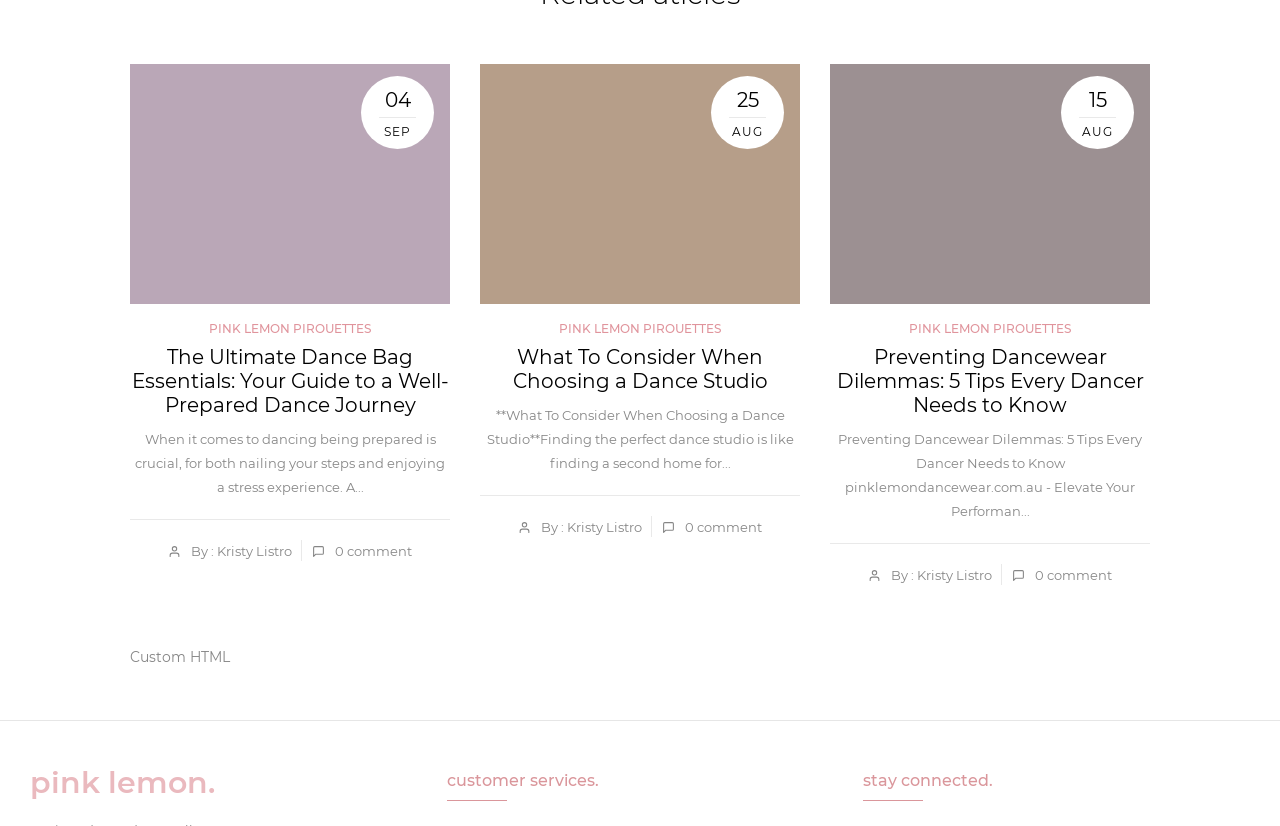Please locate the bounding box coordinates of the element's region that needs to be clicked to follow the instruction: "Click on the article 'The Ultimate Dance Bag Essentials: Your Guide to a Well-Prepared Dance Journey'". The bounding box coordinates should be provided as four float numbers between 0 and 1, i.e., [left, top, right, bottom].

[0.102, 0.078, 0.352, 0.368]